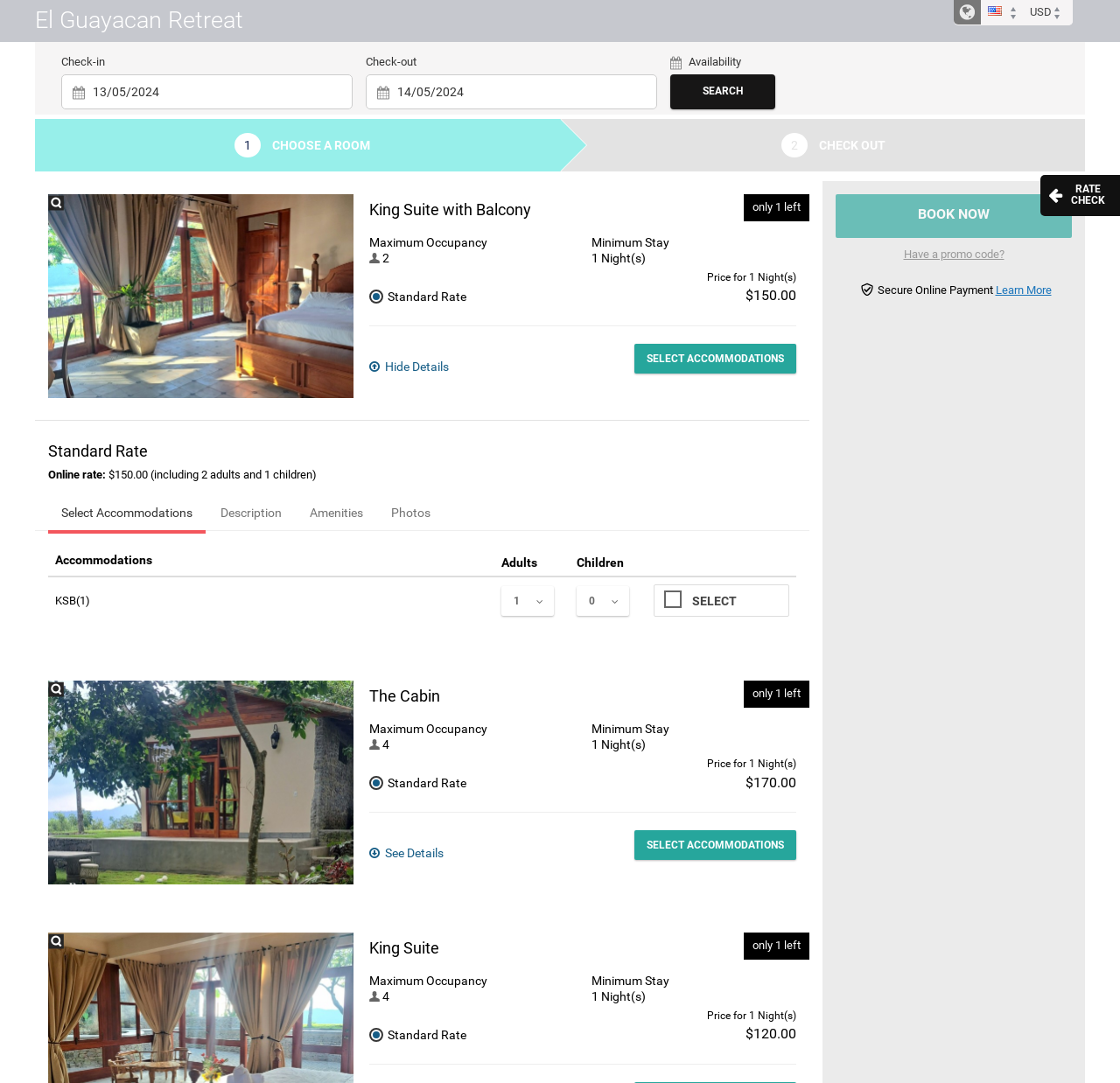Please determine the bounding box coordinates for the element that should be clicked to follow these instructions: "Choose a room".

[0.243, 0.128, 0.33, 0.141]